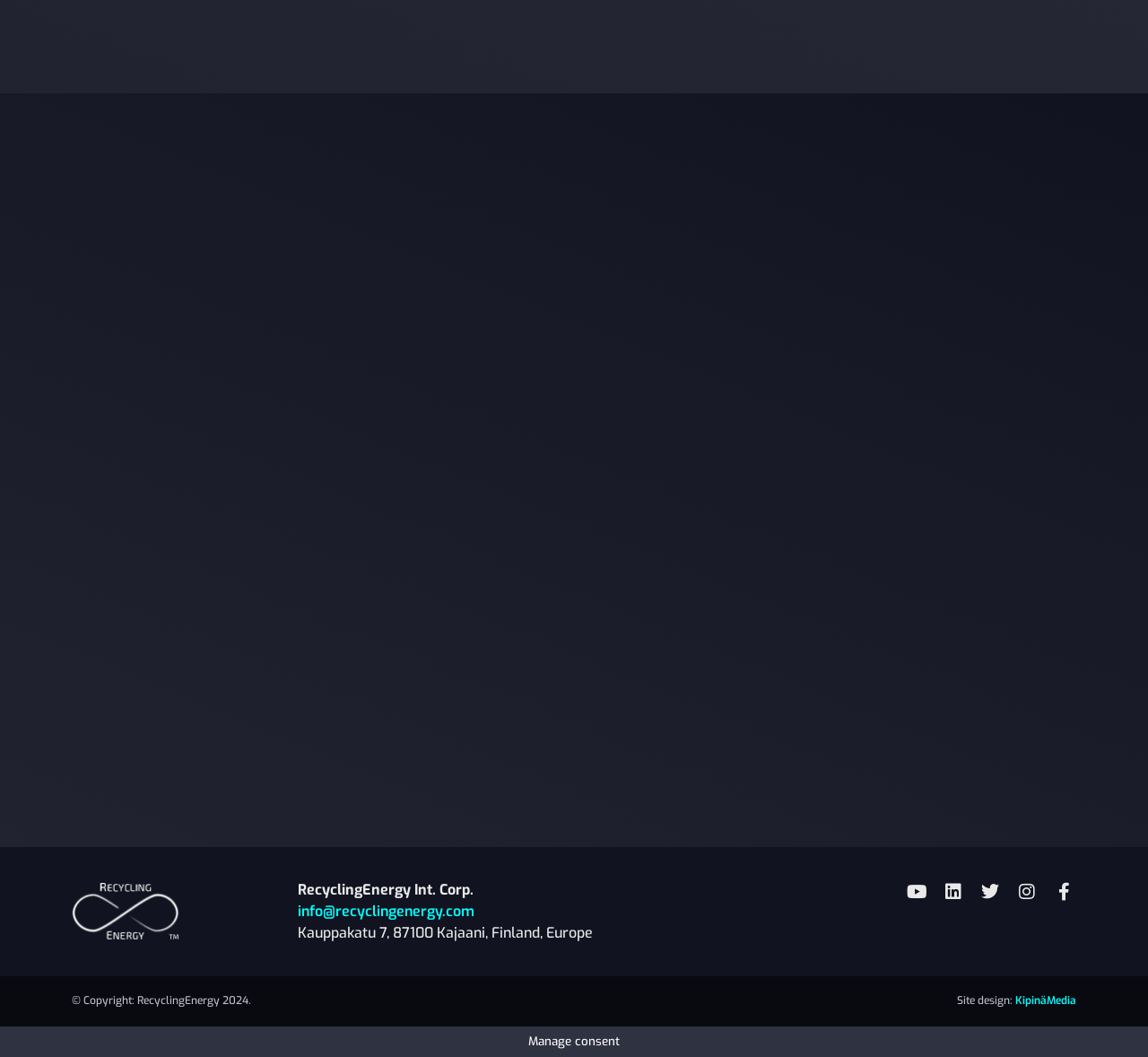Please identify the bounding box coordinates of the element I need to click to follow this instruction: "Check site design credits".

[0.884, 0.939, 0.938, 0.953]